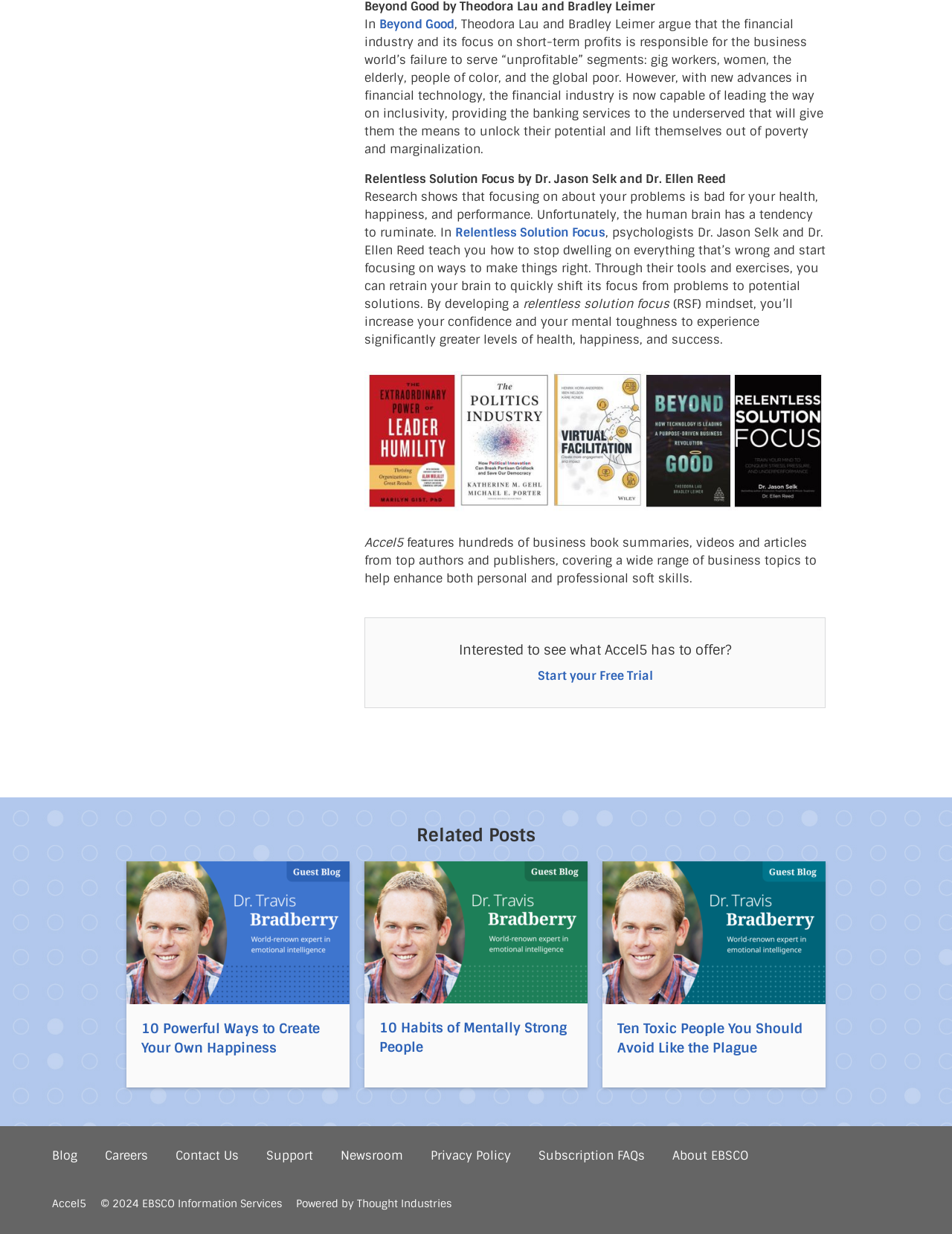Locate the bounding box coordinates of the element I should click to achieve the following instruction: "Start your Free Trial".

[0.564, 0.541, 0.686, 0.555]